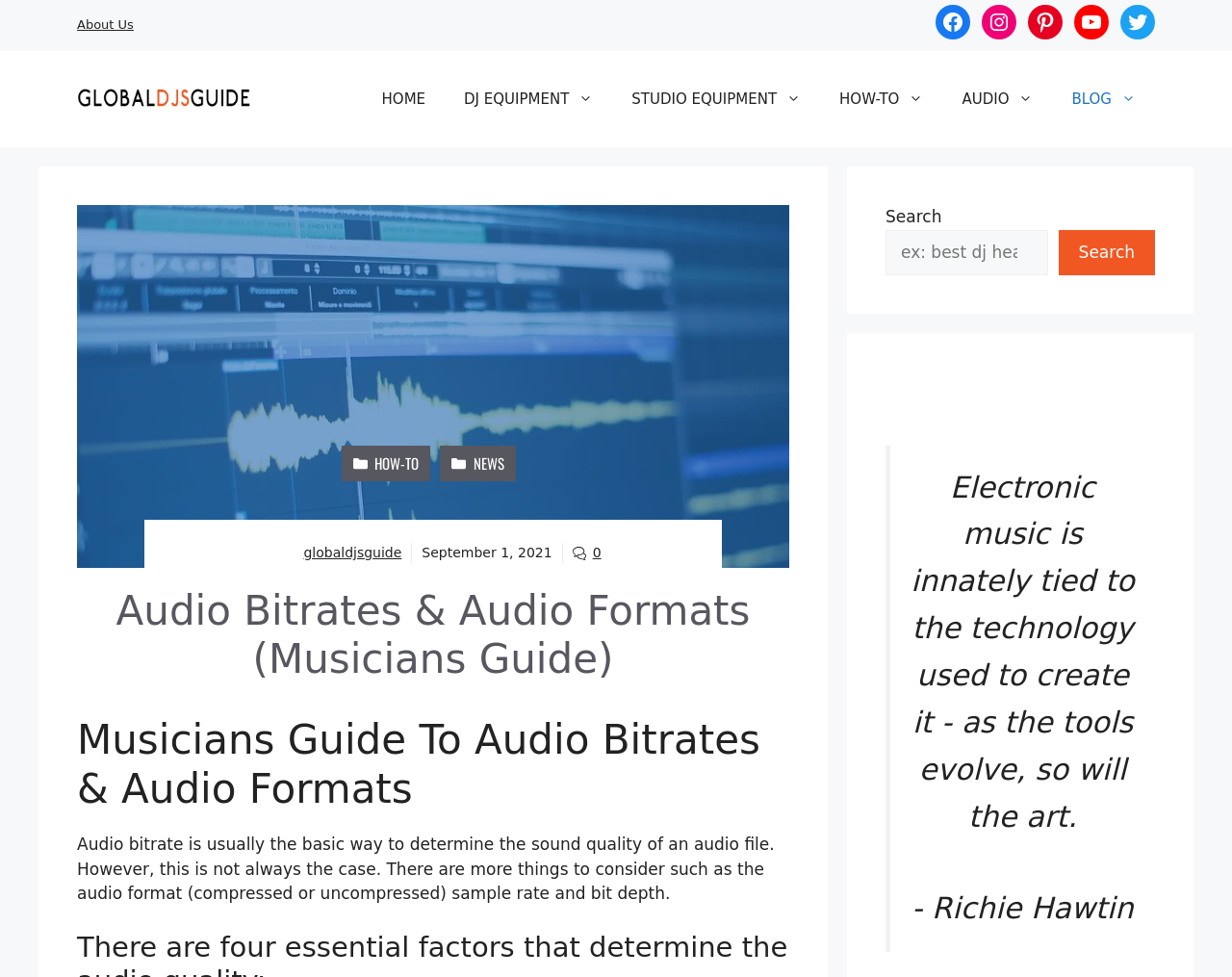Use the information in the screenshot to answer the question comprehensively: What is the date of the article?

The date of the article can be found in the time section, which says 'September 1, 2021'. This date is likely the publication date of the article.